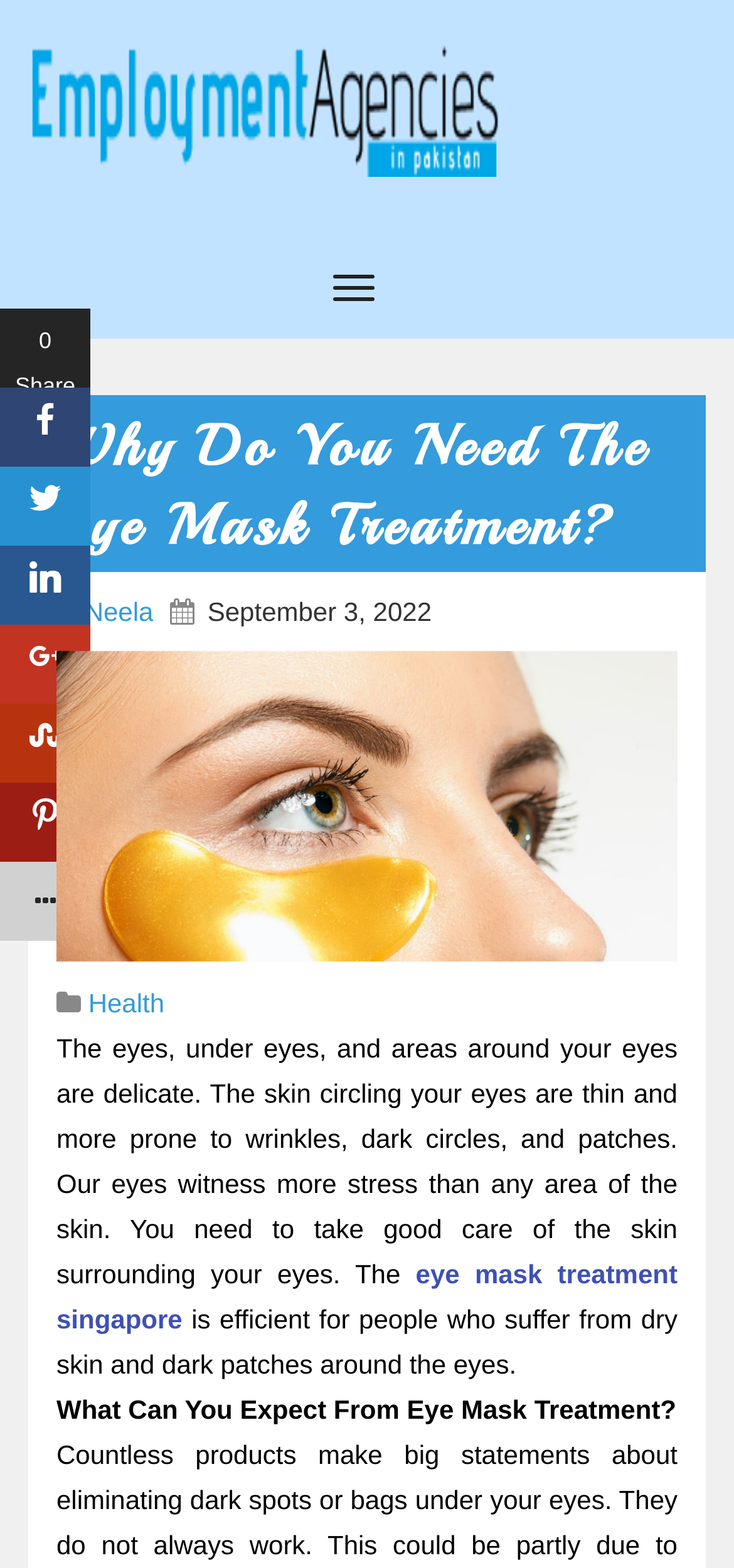From the webpage screenshot, identify the region described by alt="Employment agencies in pakistan". Provide the bounding box coordinates as (top-left x, top-left y, bottom-right x, bottom-right y), with each value being a floating point number between 0 and 1.

[0.038, 0.0, 0.962, 0.131]